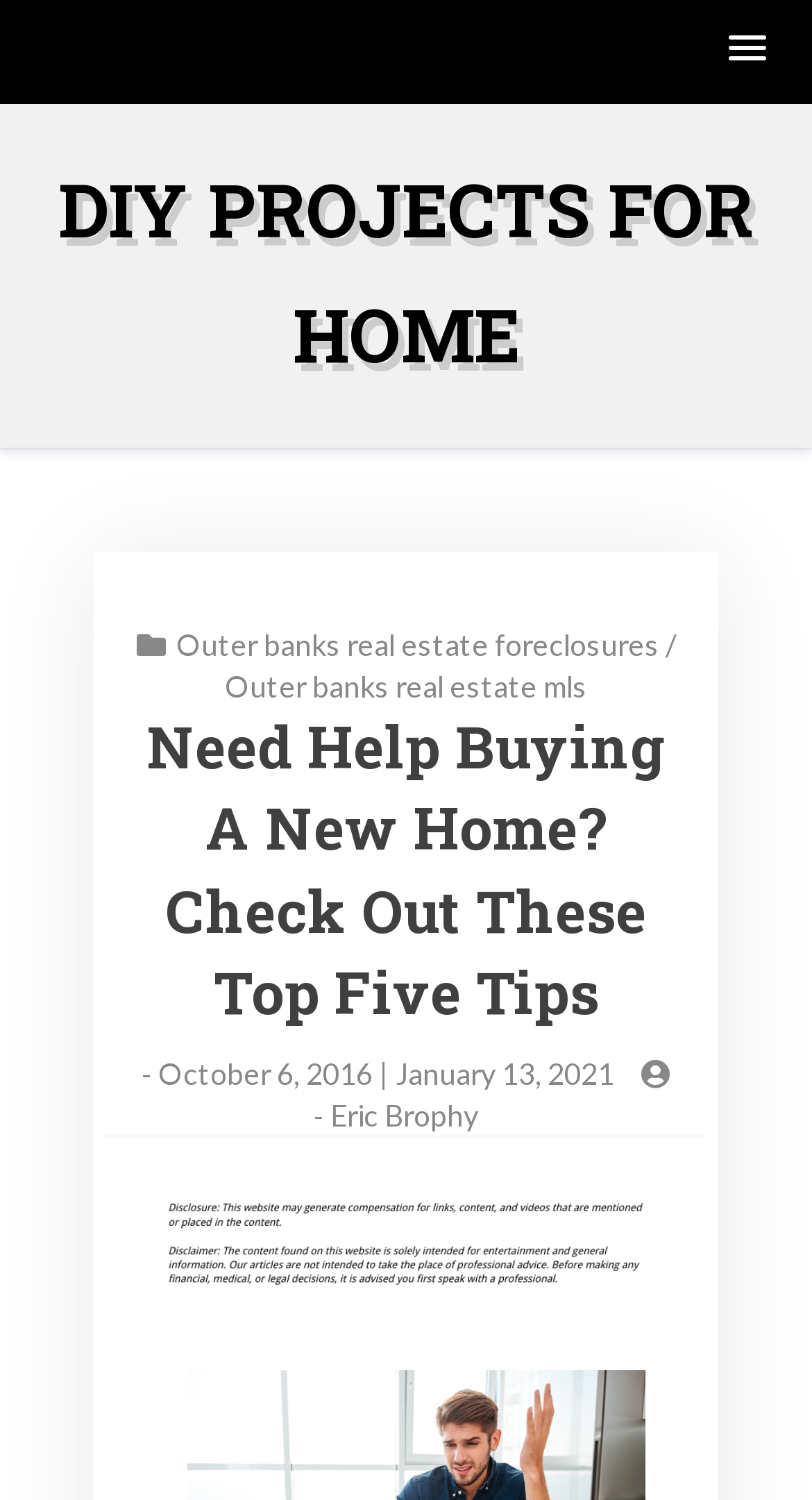Could you identify the text that serves as the heading for this webpage?

DIY PROJECTS FOR HOME